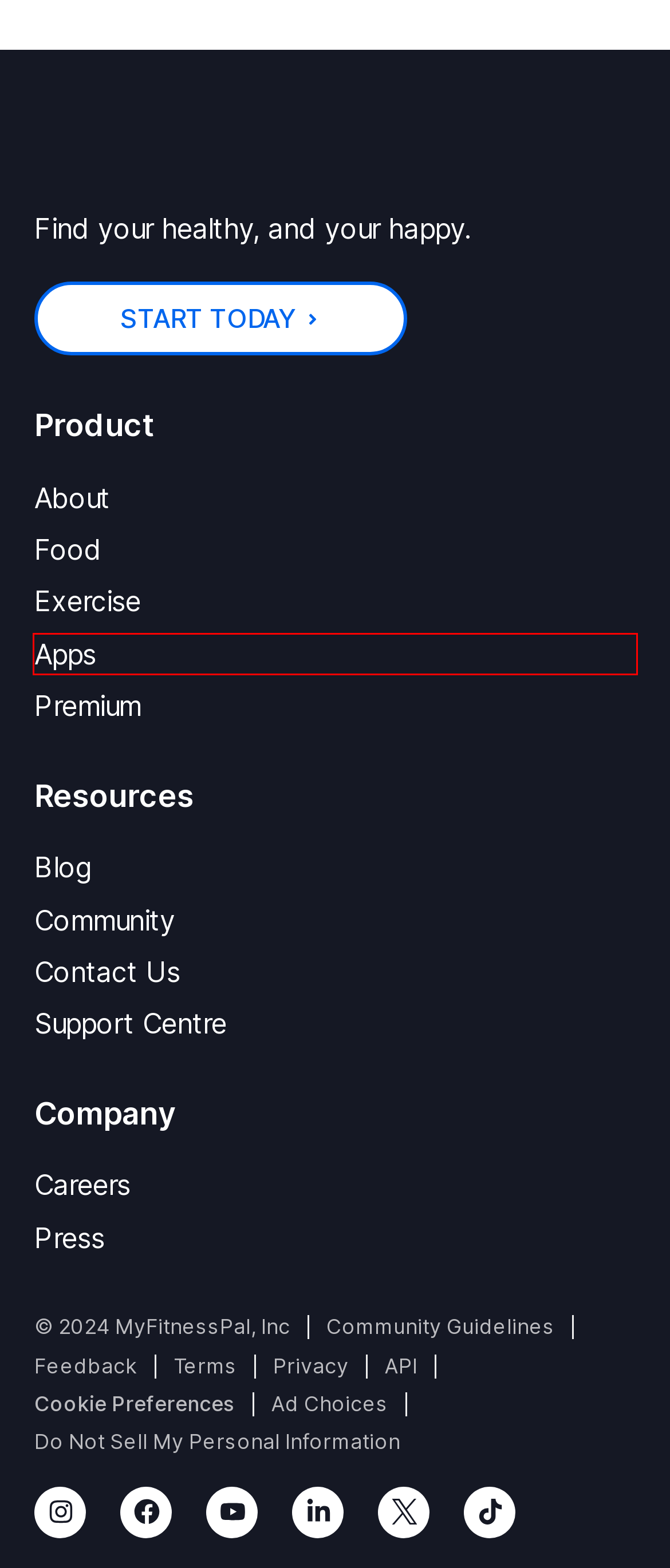Look at the screenshot of a webpage where a red bounding box surrounds a UI element. Your task is to select the best-matching webpage description for the new webpage after you click the element within the bounding box. The available options are:
A. Free Calorie Counter, Diet & Exercise Journal | MyFitnessPal
B. MyFitnessPal Blog | MyFitnessPal
C. Jobs at MyFitnessPal
D. Free Calorie Counter, Diet & Exercise Journal | MyFitnessPal.com
E. MFP API - Home
F. Privacy Policy | MyFitnessPal
G. Feature Suggestions and Ideas — MyFitnessPal.com
H. MyFitnessPal Community

D